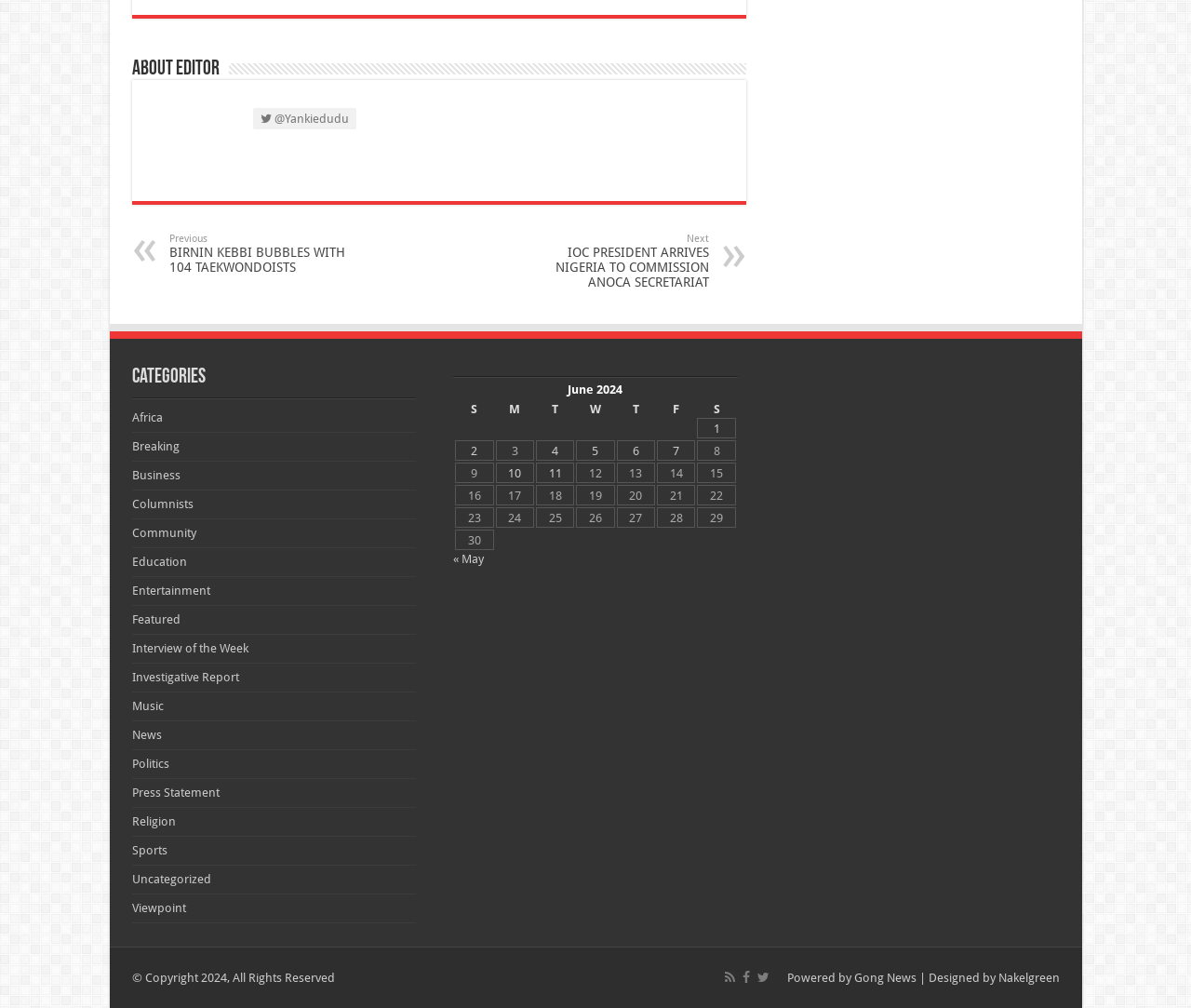Determine the bounding box coordinates for the area that should be clicked to carry out the following instruction: "Check the 'June 2024' calendar".

[0.381, 0.38, 0.619, 0.548]